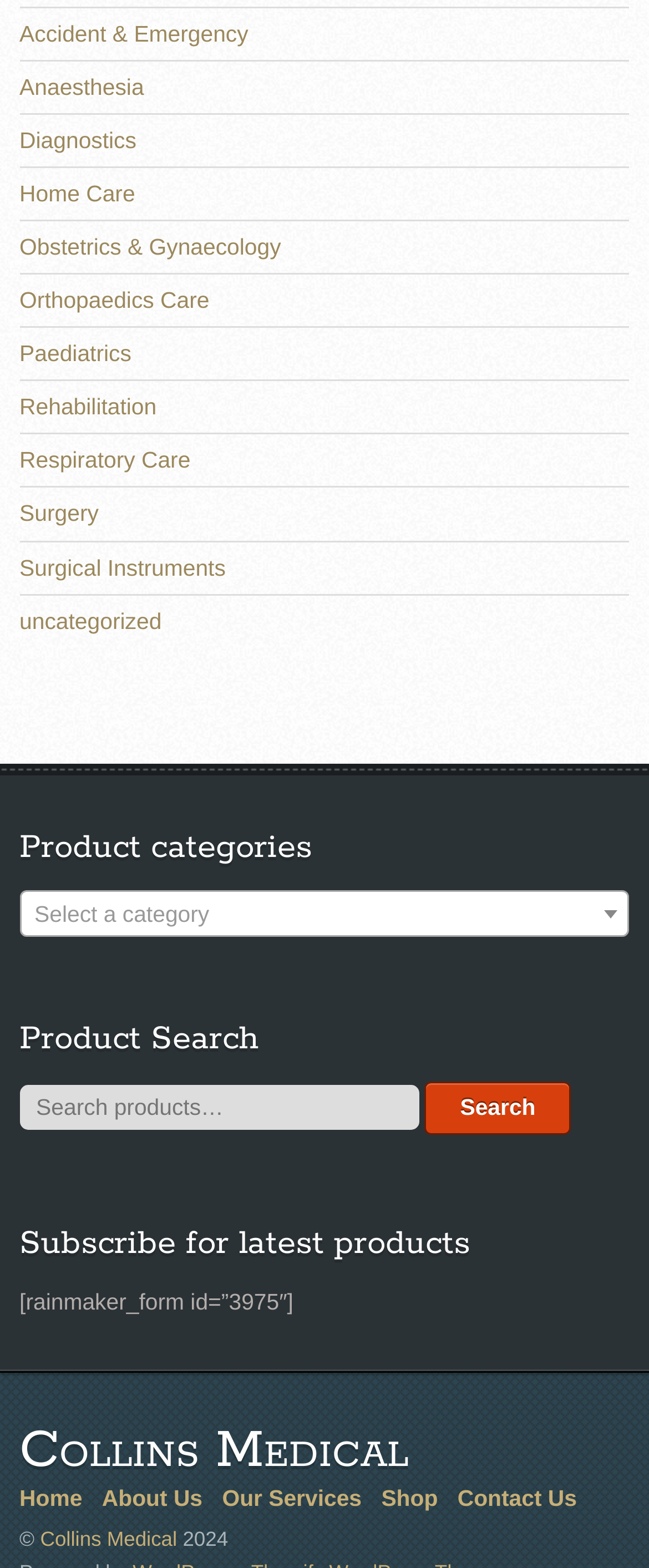Using the element description Collins Medical, predict the bounding box coordinates for the UI element. Provide the coordinates in (top-left x, top-left y, bottom-right x, bottom-right y) format with values ranging from 0 to 1.

[0.062, 0.974, 0.273, 0.989]